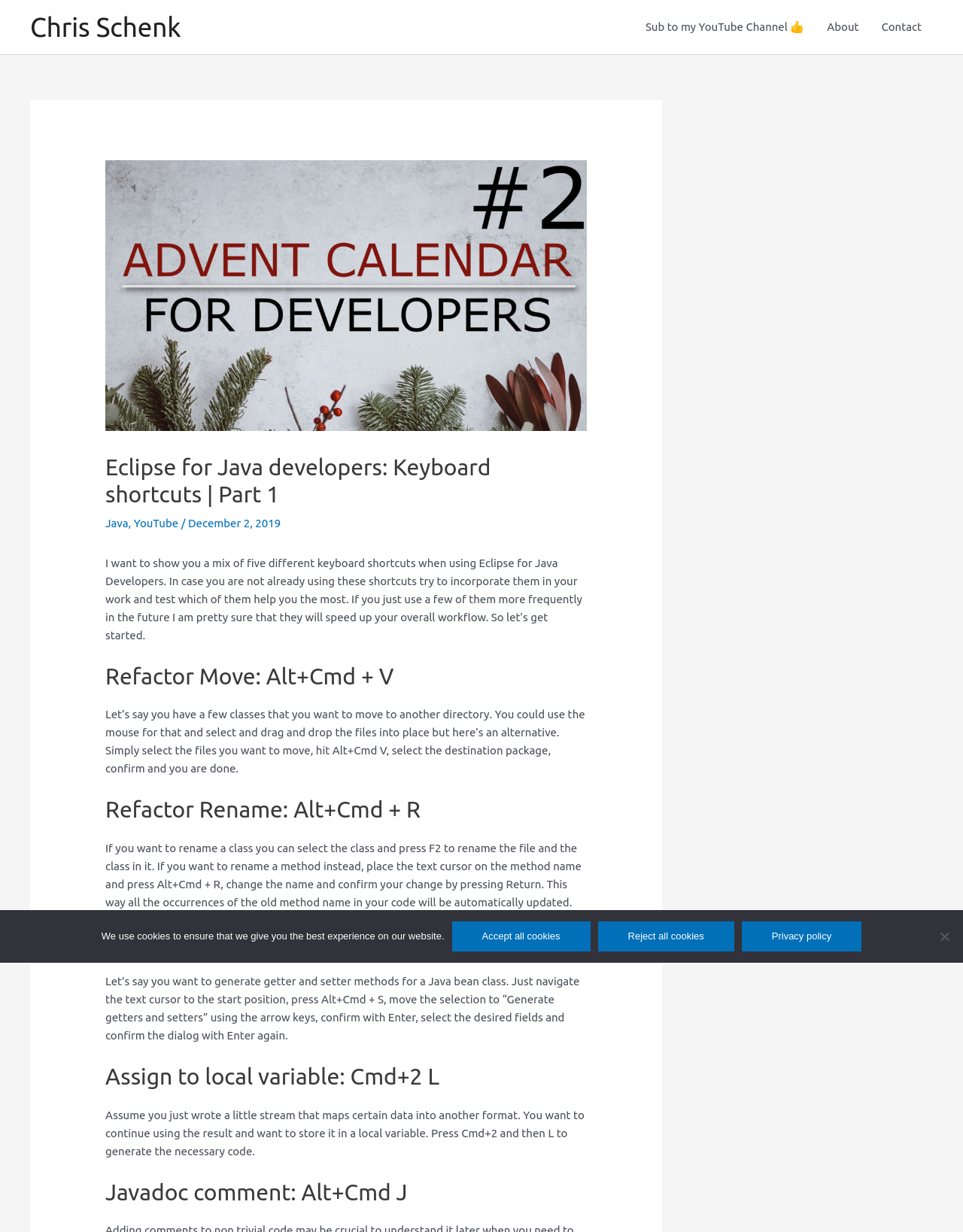Provide the bounding box coordinates for the area that should be clicked to complete the instruction: "Read the article about Refactor Move: Alt+Cmd + V".

[0.109, 0.538, 0.609, 0.561]